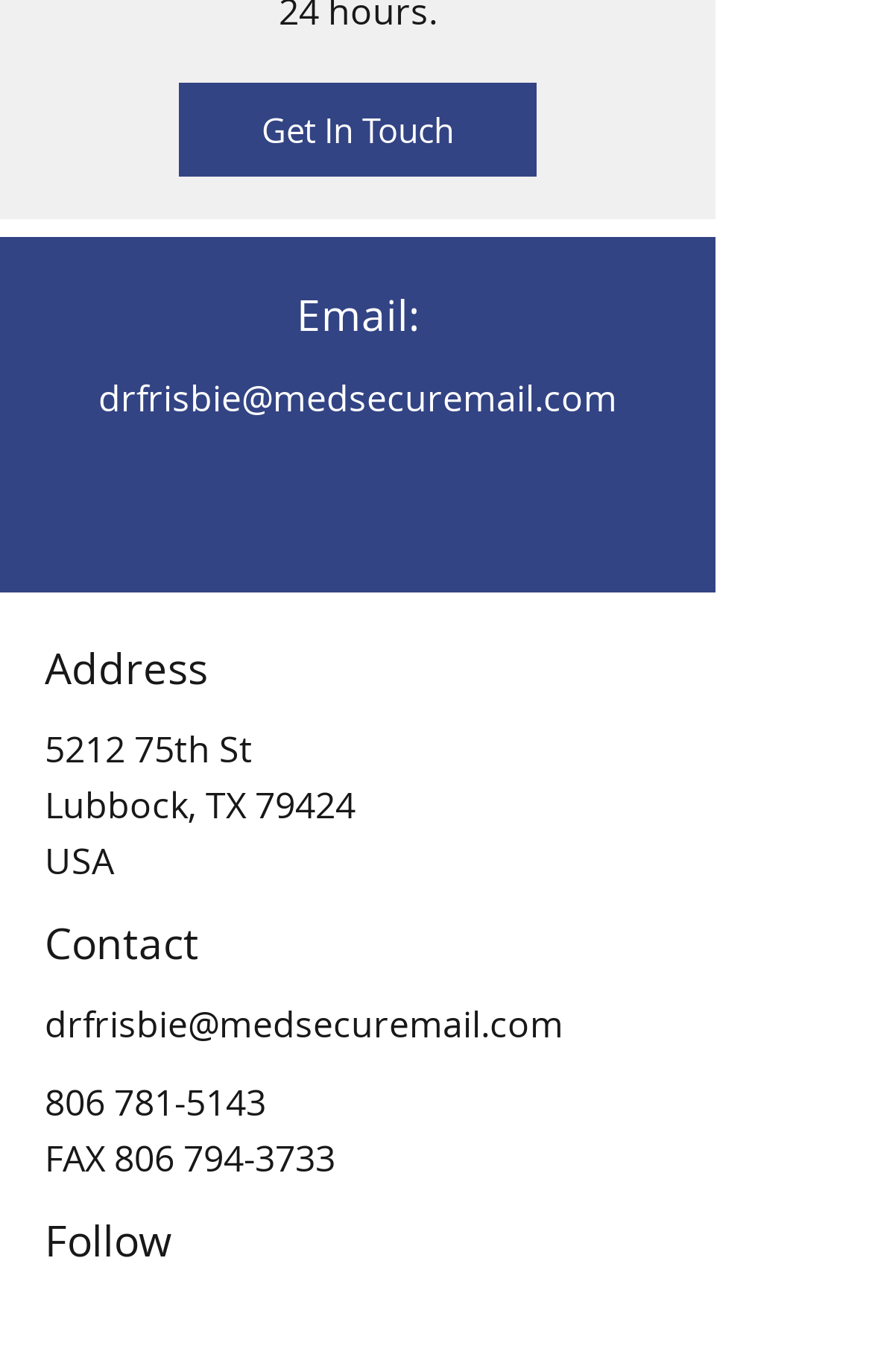What social media platforms are available?
Provide a well-explained and detailed answer to the question.

I found the social media platforms by looking at the list element with the description 'Social Bar' and its child link elements with the OCR texts 'LinkedIn' and 'Facebook'.